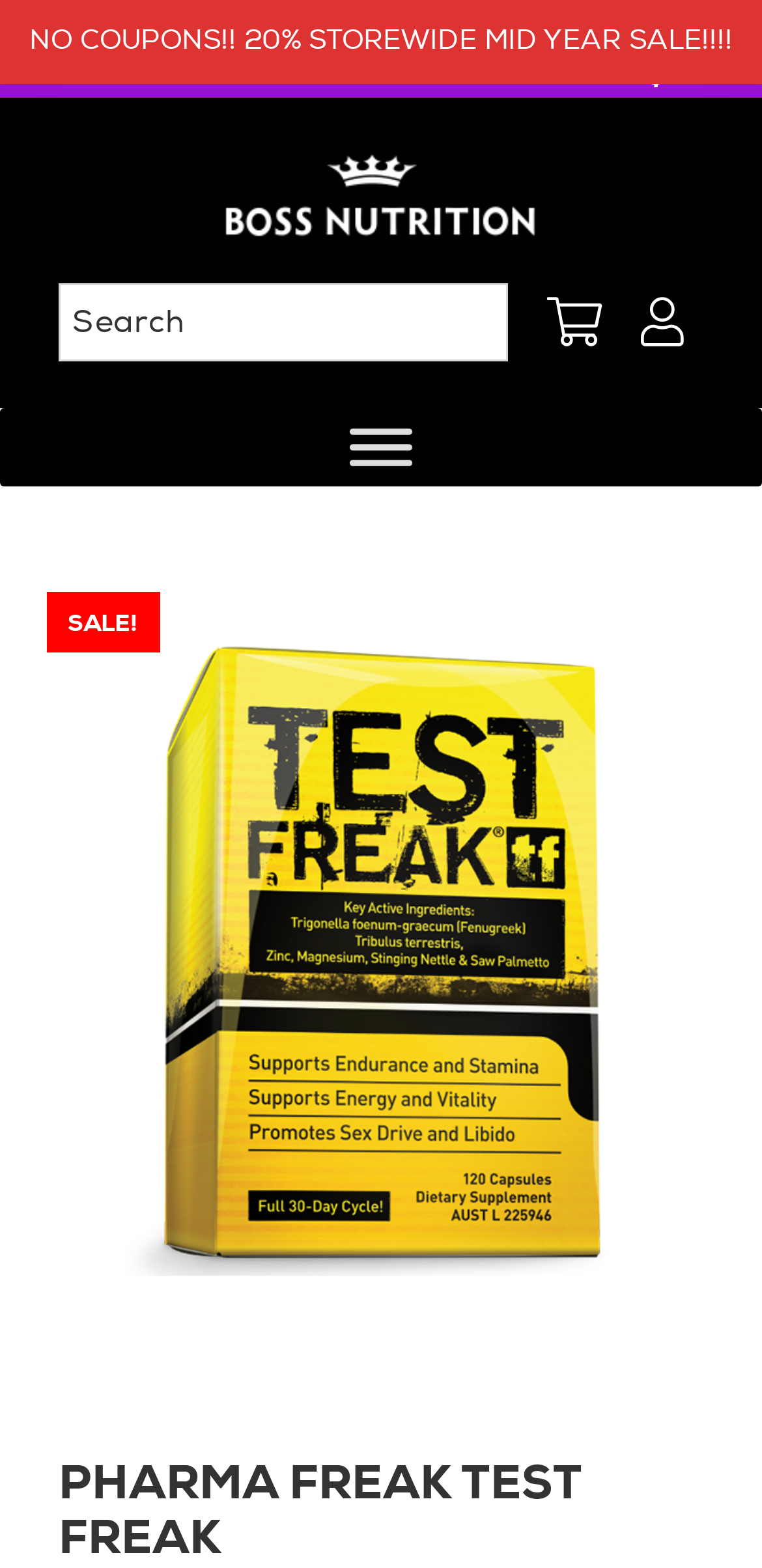Use the details in the image to answer the question thoroughly: 
What is the product being promoted?

I found the product being promoted by looking at the main heading of the webpage, which says 'PHARMA FREAK TEST FREAK'.